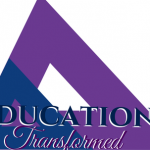Respond concisely with one word or phrase to the following query:
What font style is used for the text 'EDUCATION'?

bold, elegant